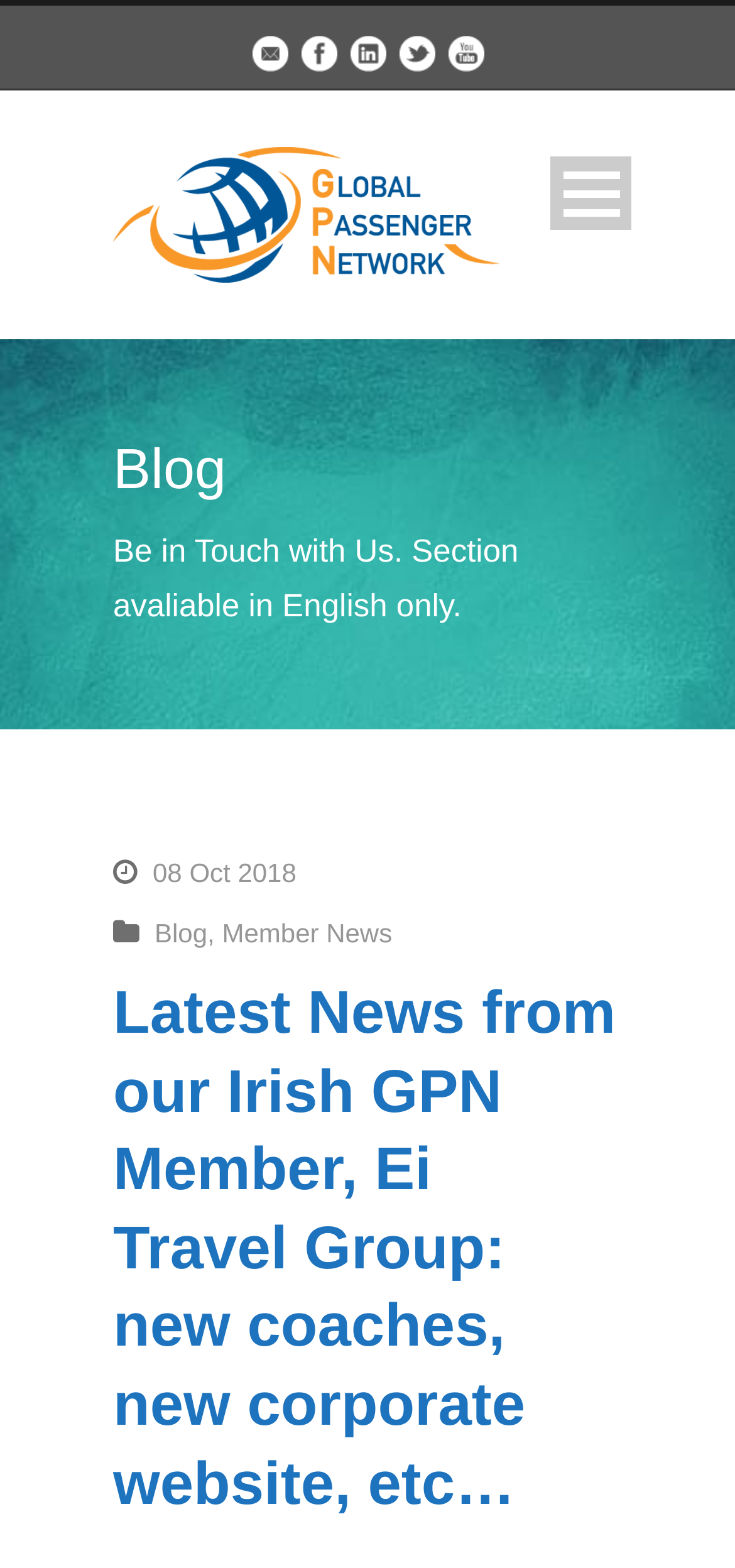Provide the bounding box coordinates in the format (top-left x, top-left y, bottom-right x, bottom-right y). All values are floating point numbers between 0 and 1. Determine the bounding box coordinate of the UI element described as: Terms of Use

[0.154, 0.637, 0.846, 0.697]